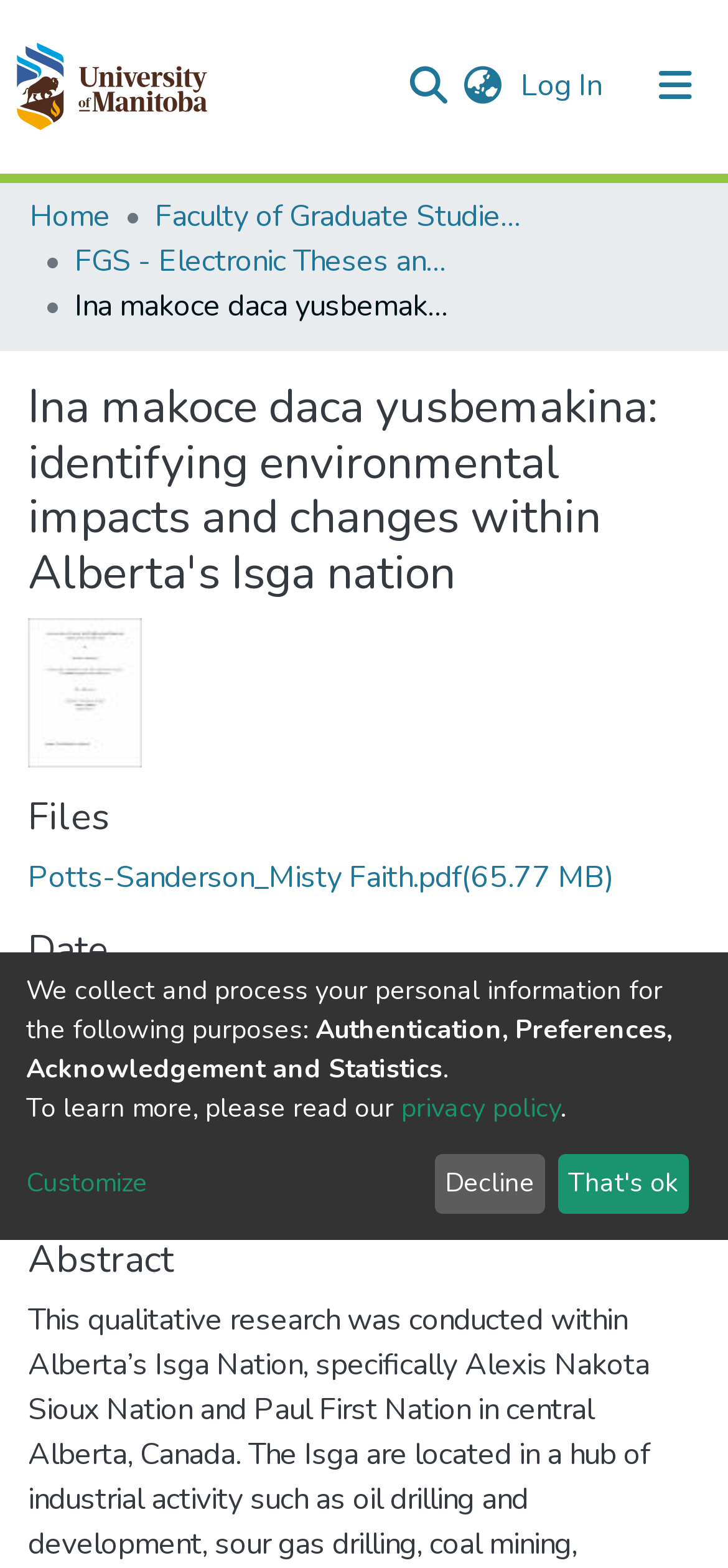What is the purpose of the 'Language switch' button?
Based on the screenshot, give a detailed explanation to answer the question.

The 'Language switch' button is located in the navigation bar, and it is likely used to switch the language of the webpage or repository, allowing users to access content in their preferred language.